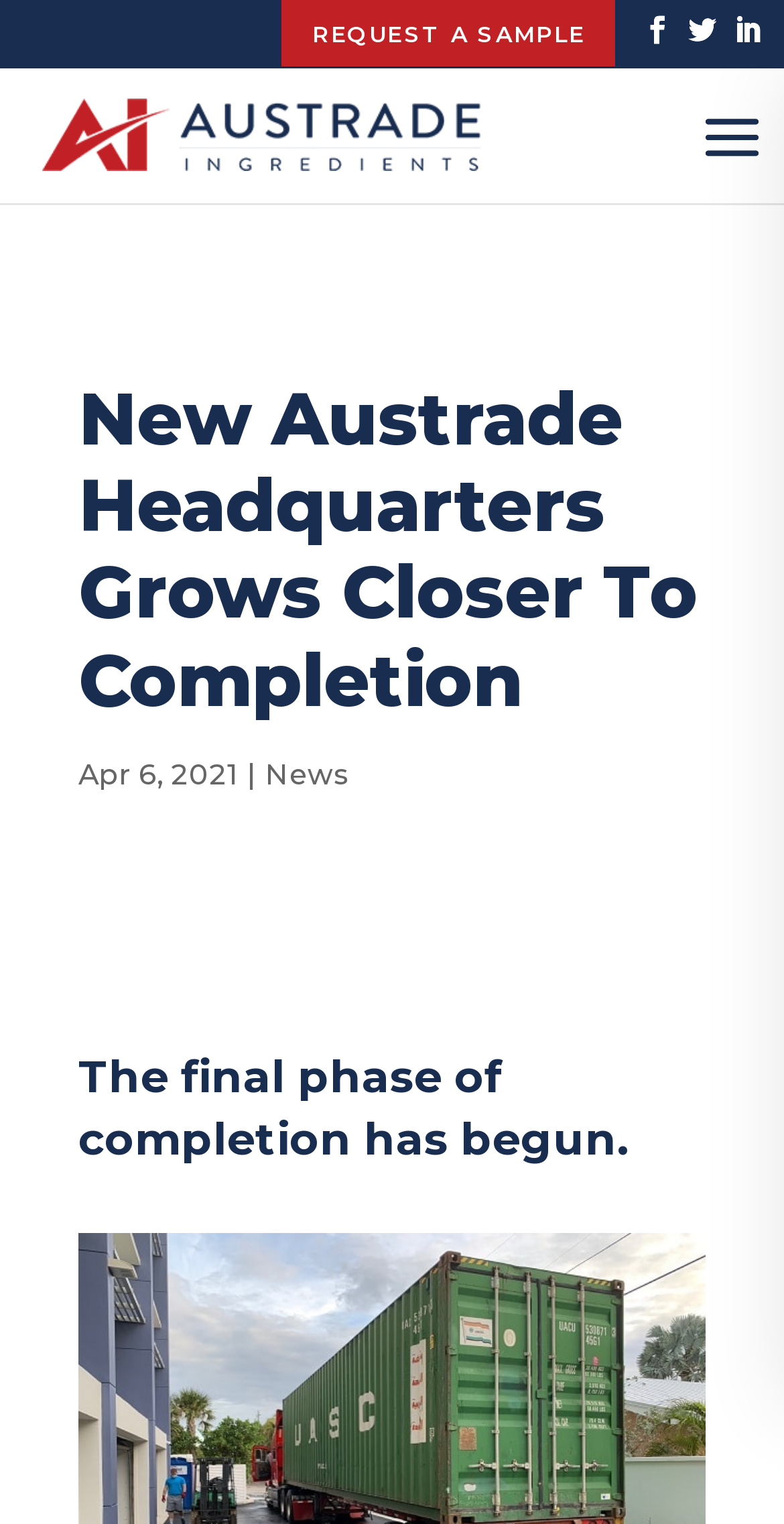Extract the bounding box coordinates for the described element: "alt="Austrade Inc."". The coordinates should be represented as four float numbers between 0 and 1: [left, top, right, bottom].

[0.013, 0.072, 0.613, 0.101]